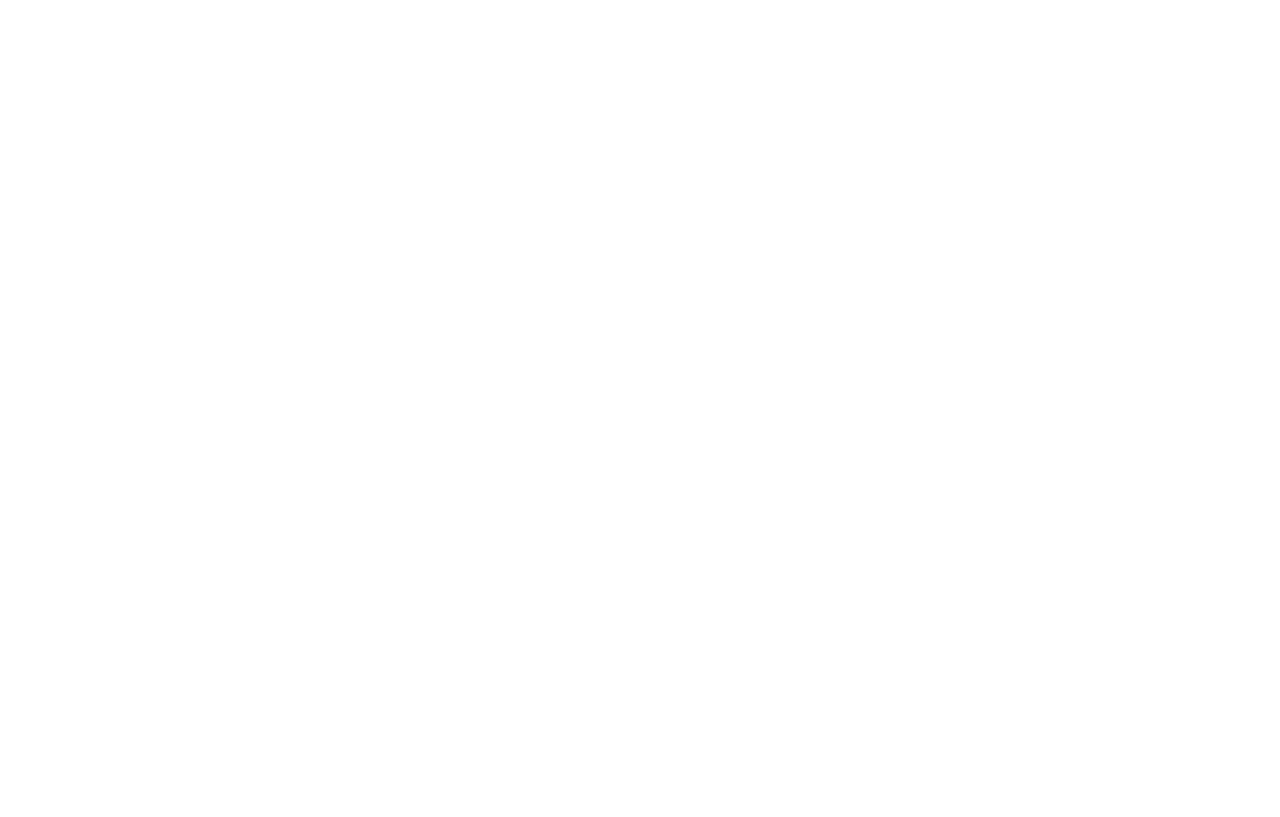Provide an in-depth caption for the contents of the webpage.

The webpage is about مختبرات العرب الطبية (Al Arab Labs), a medical laboratory that provides high-quality services to its customers. At the top of the page, there is a navigation menu with five links: الرئيسية (Home), الدليل (Guide), الدول (Countries), المدونة (Blog), and اضف شركتك (Add Your Company). To the right of these links, there are two more links: Sign in and Register, separated by the text "or".

Below the navigation menu, there is a header section that takes up most of the page. In the center of this section, there is an image of the Al Arab Labs logo, accompanied by a heading with the same name. To the right of the logo, there are five links: Get Directions, Call Now, Website, Save, and Share.

The overall layout of the page is organized, with clear headings and concise text. The navigation menu is prominently displayed at the top, making it easy for users to access different sections of the website. The header section is visually appealing, with the logo and links arranged in a neat and tidy manner.